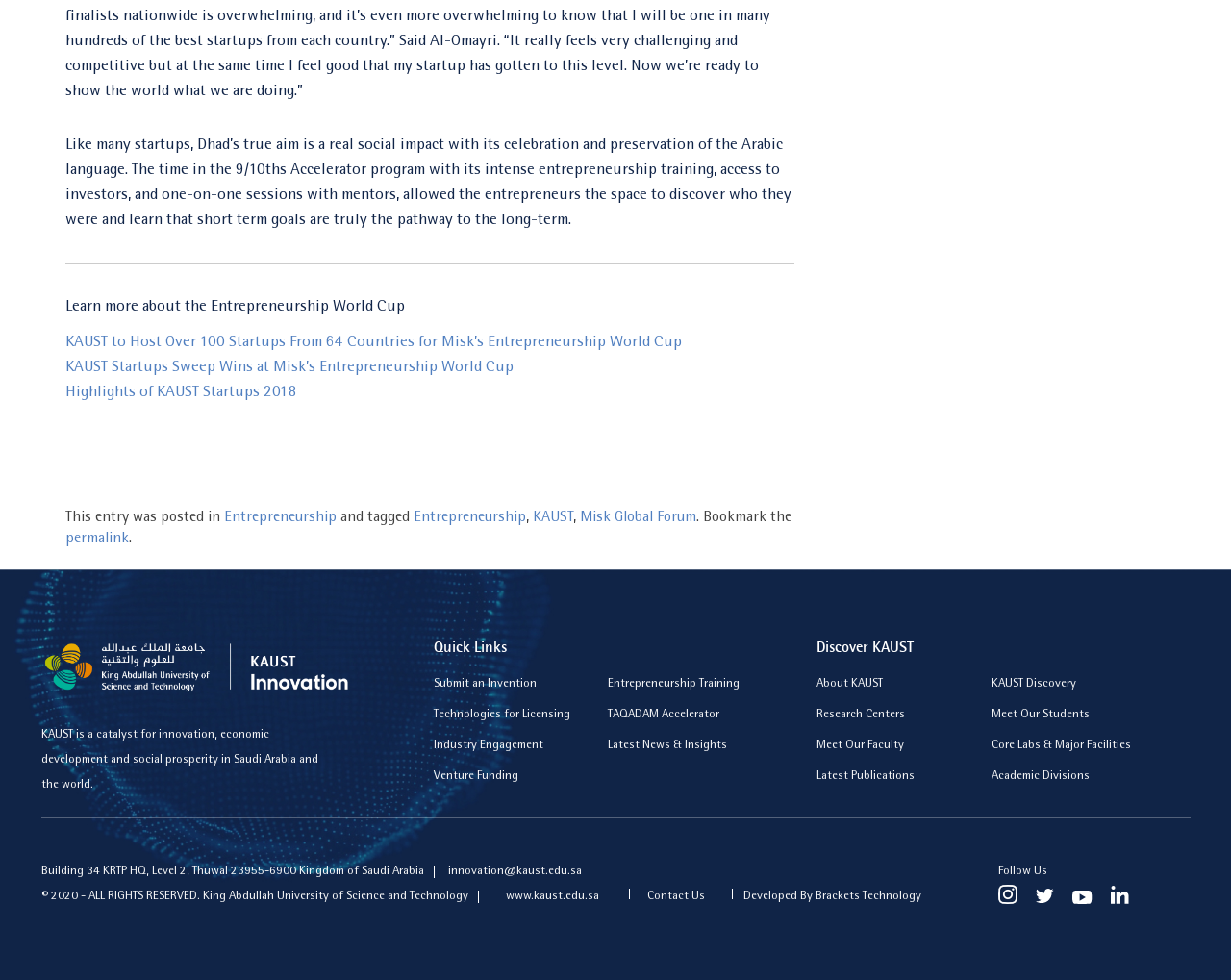Kindly determine the bounding box coordinates for the clickable area to achieve the given instruction: "Submit an Invention".

[0.352, 0.692, 0.436, 0.705]